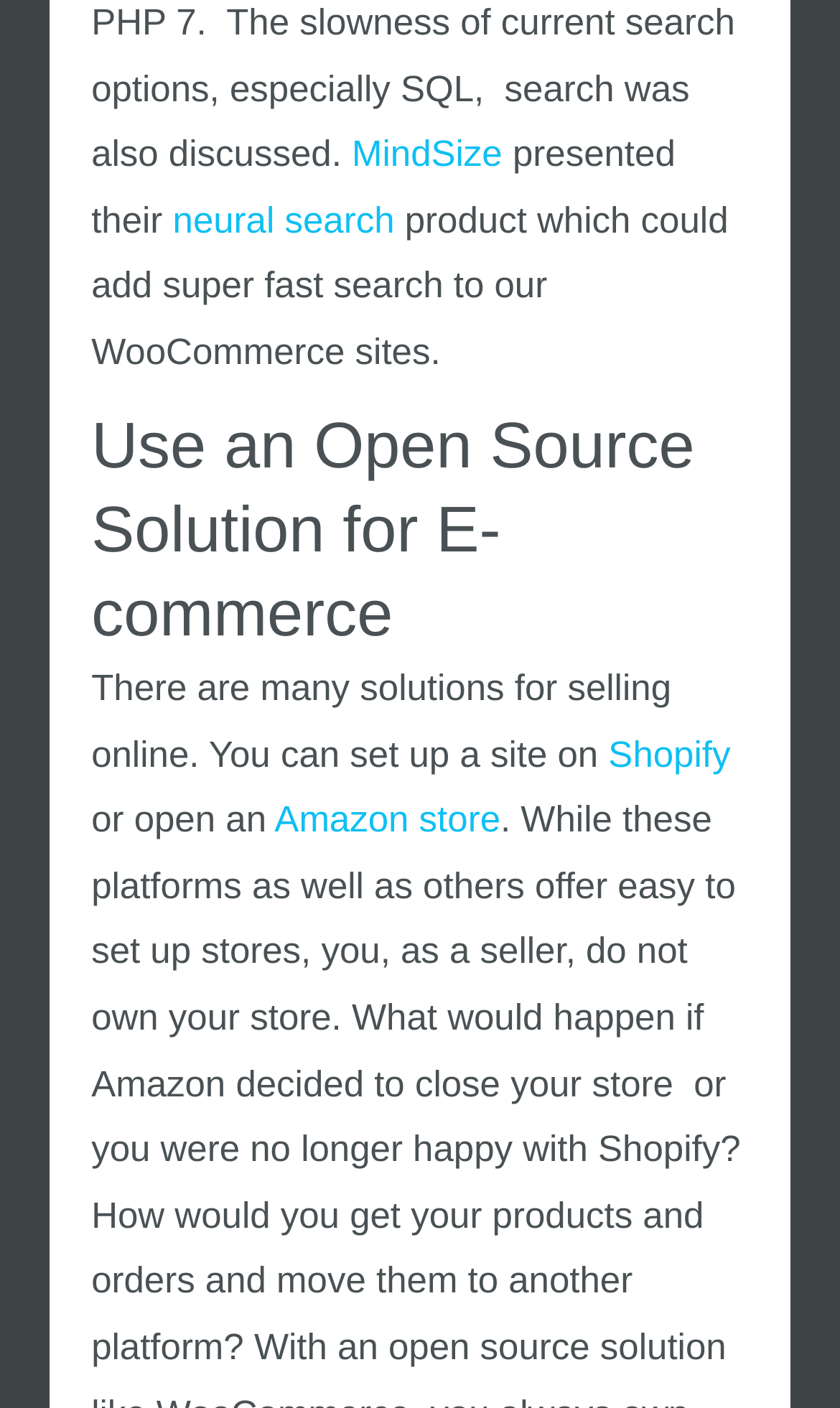Please find the bounding box coordinates of the element's region to be clicked to carry out this instruction: "view next case study".

[0.161, 0.091, 0.909, 0.117]